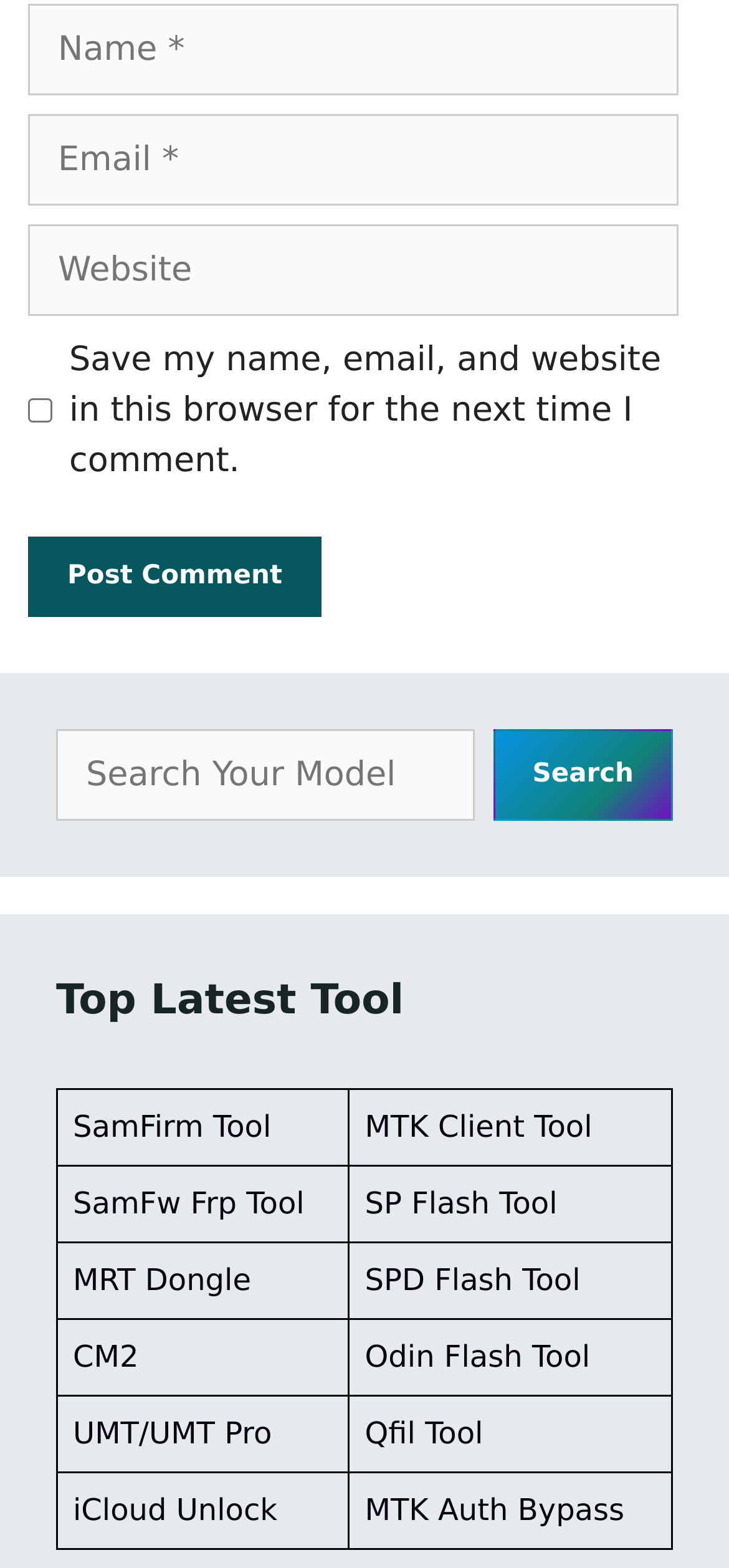Show the bounding box coordinates for the element that needs to be clicked to execute the following instruction: "Visit SamFirm Tool". Provide the coordinates in the form of four float numbers between 0 and 1, i.e., [left, top, right, bottom].

[0.1, 0.707, 0.372, 0.73]